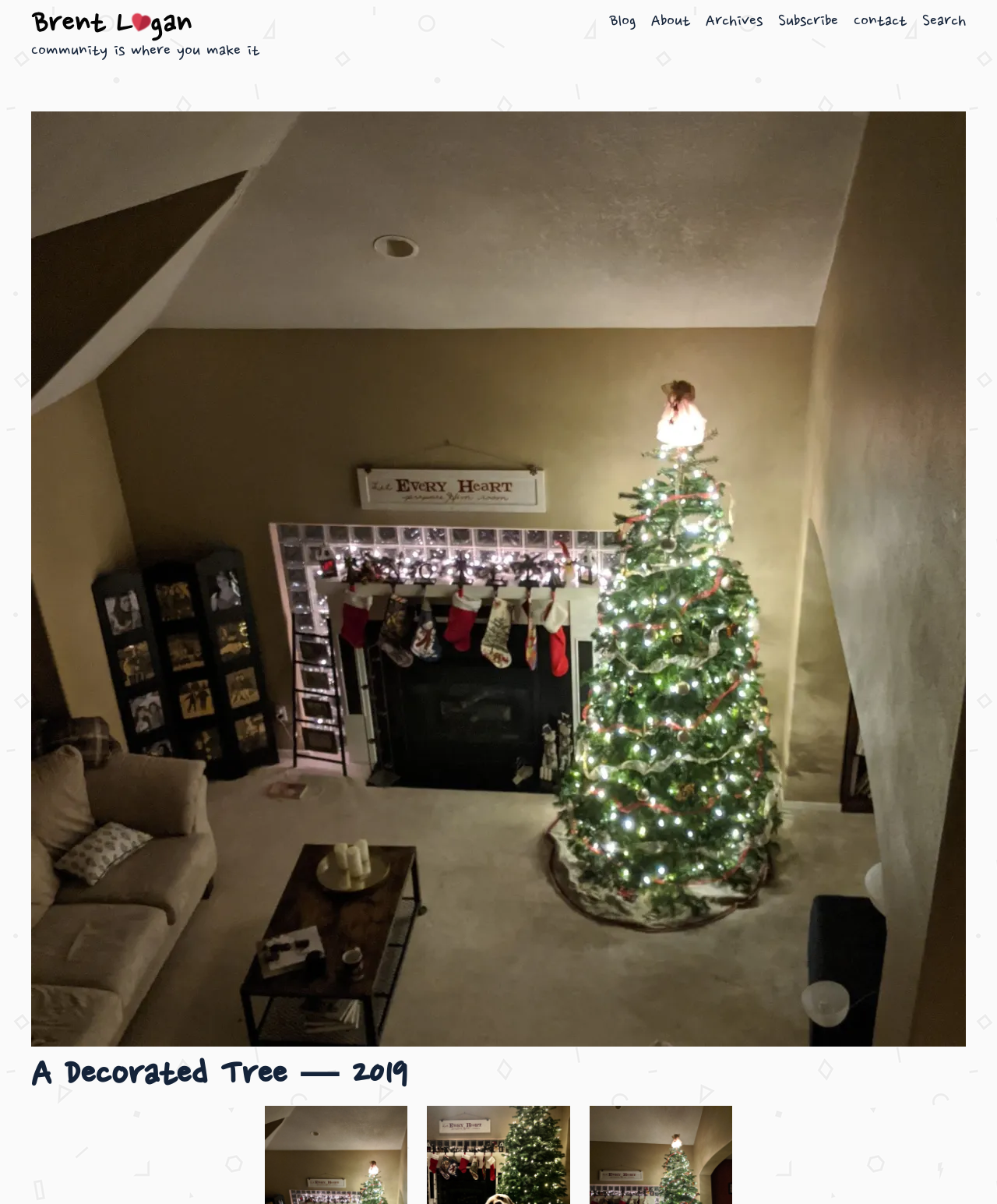Bounding box coordinates should be provided in the format (top-left x, top-left y, bottom-right x, bottom-right y) with all values between 0 and 1. Identify the bounding box for this UI element: X-Ray & Metal Detection

None